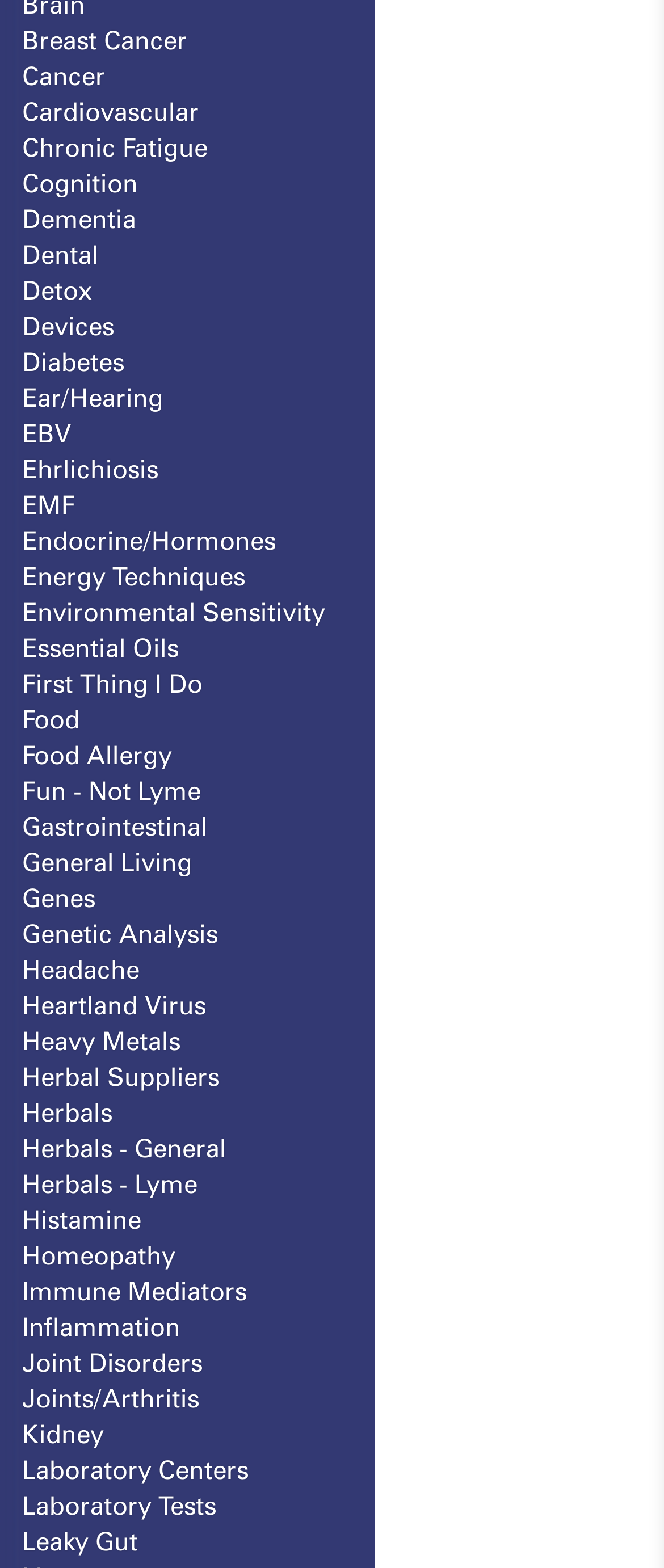What is the main topic of this webpage?
Look at the webpage screenshot and answer the question with a detailed explanation.

Based on the numerous links on the webpage, it appears that the main topic is related to health, with various categories and subcategories of health-related issues.